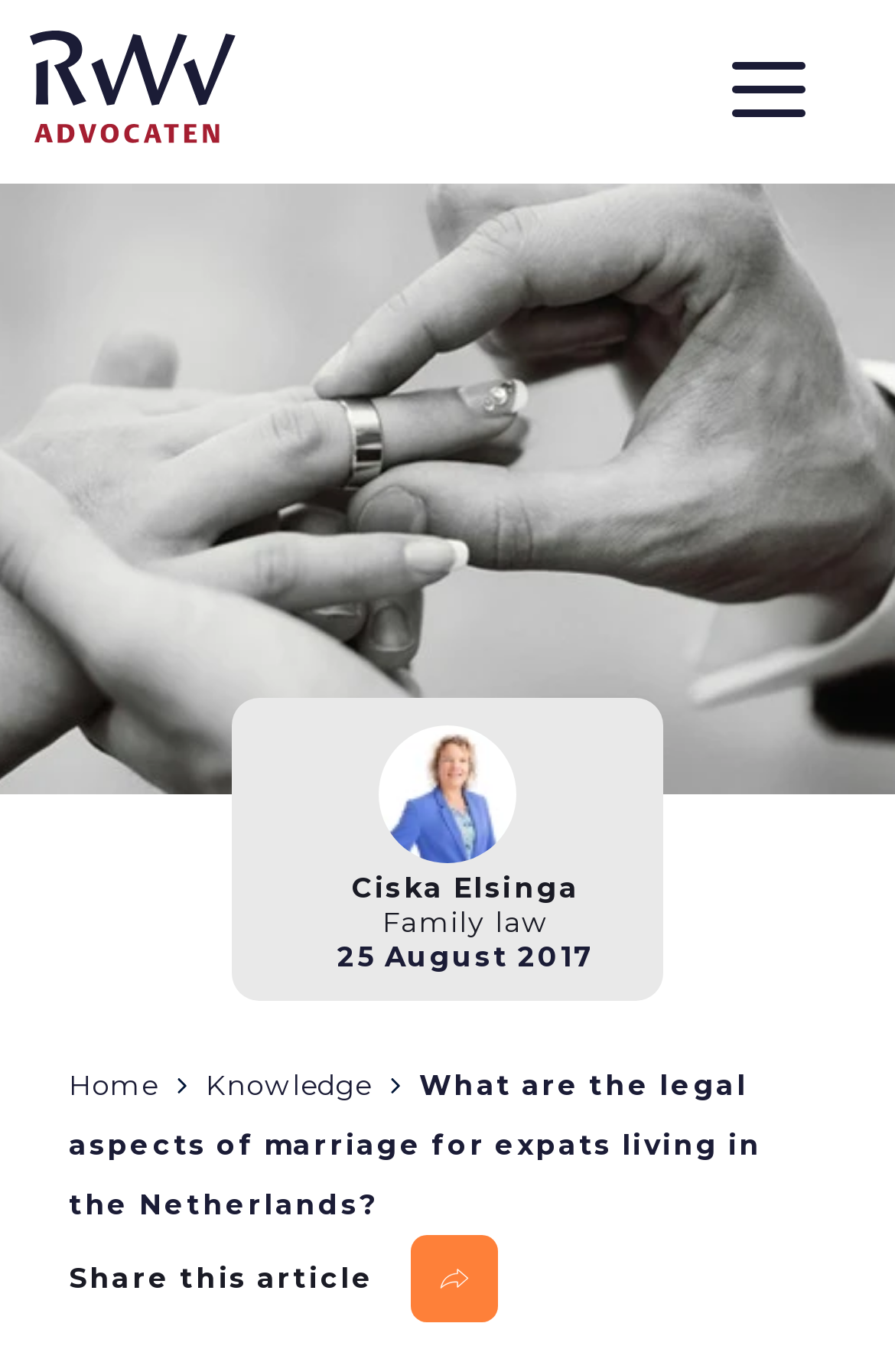Identify the first-level heading on the webpage and generate its text content.

WHAT ARE THE LEGAL ASPECTS OF MARRIAGE FOR EXPATS LIVING IN THE NETHERLANDS?